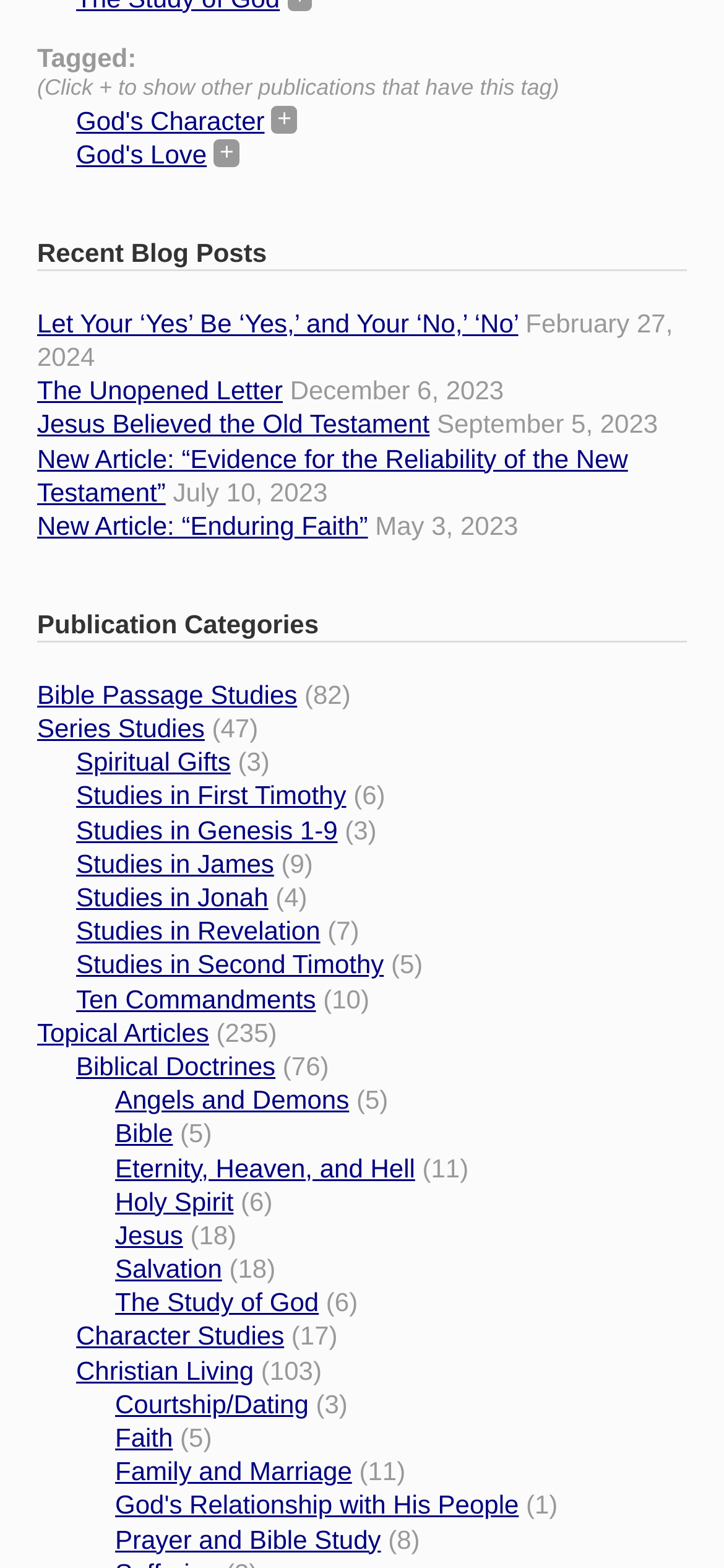Use the details in the image to answer the question thoroughly: 
What is the date of the blog post 'The Unopened Letter'?

I found the date of the blog post 'The Unopened Letter' by looking at the text next to the link. The date is December 6, 2023.